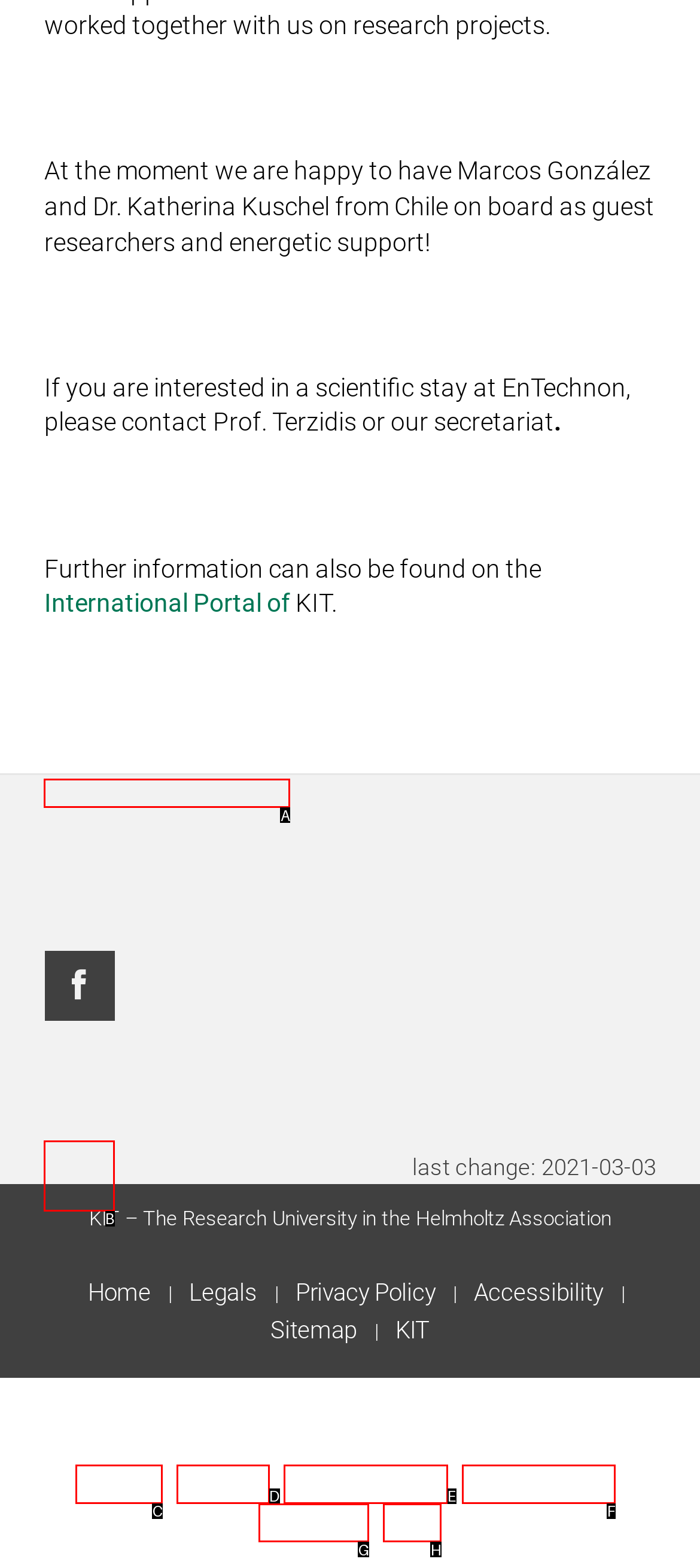Based on the element description: KIT, choose the HTML element that matches best. Provide the letter of your selected option.

H